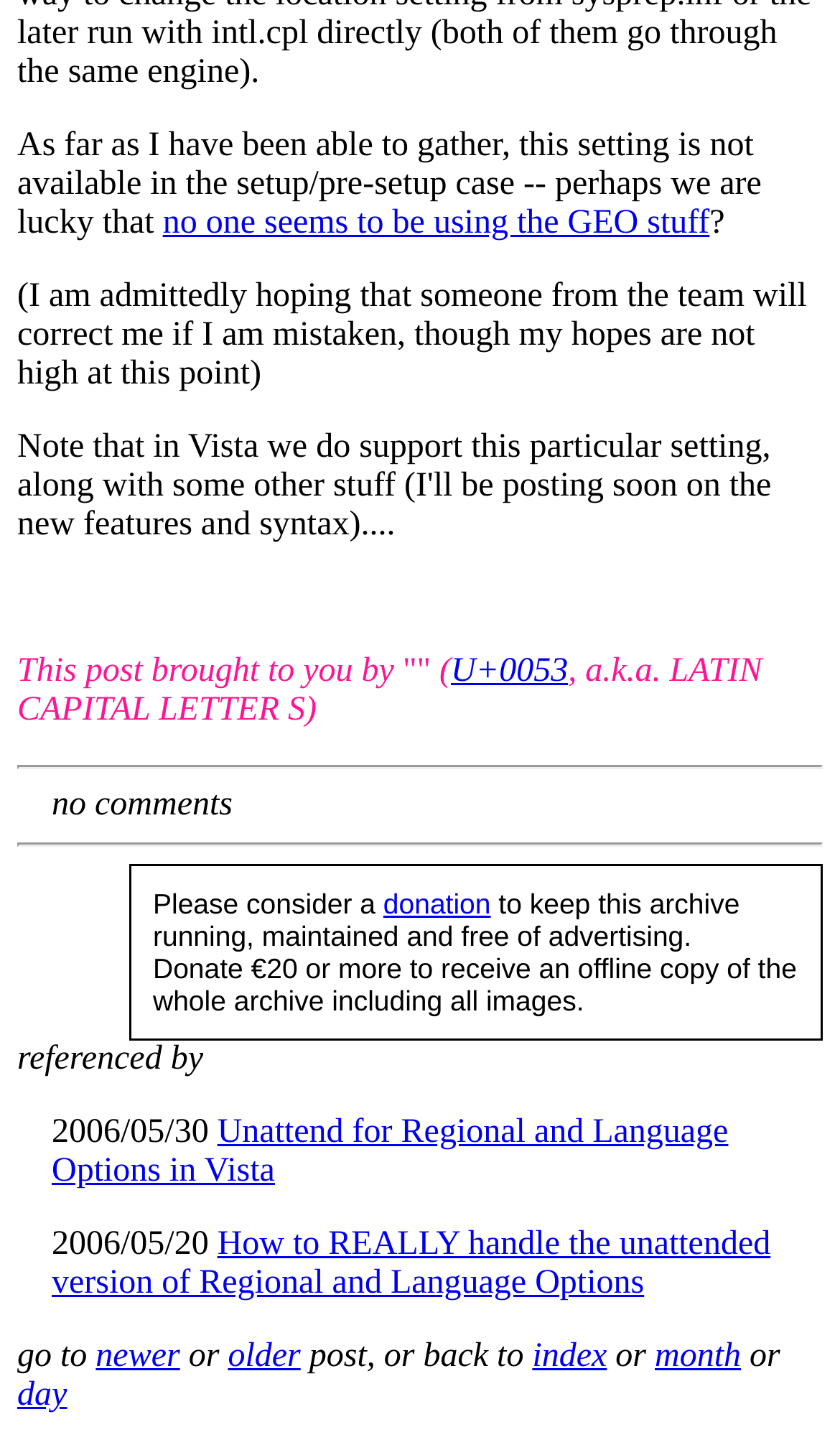What is the date of the referenced post? Refer to the image and provide a one-word or short phrase answer.

2006/05/30